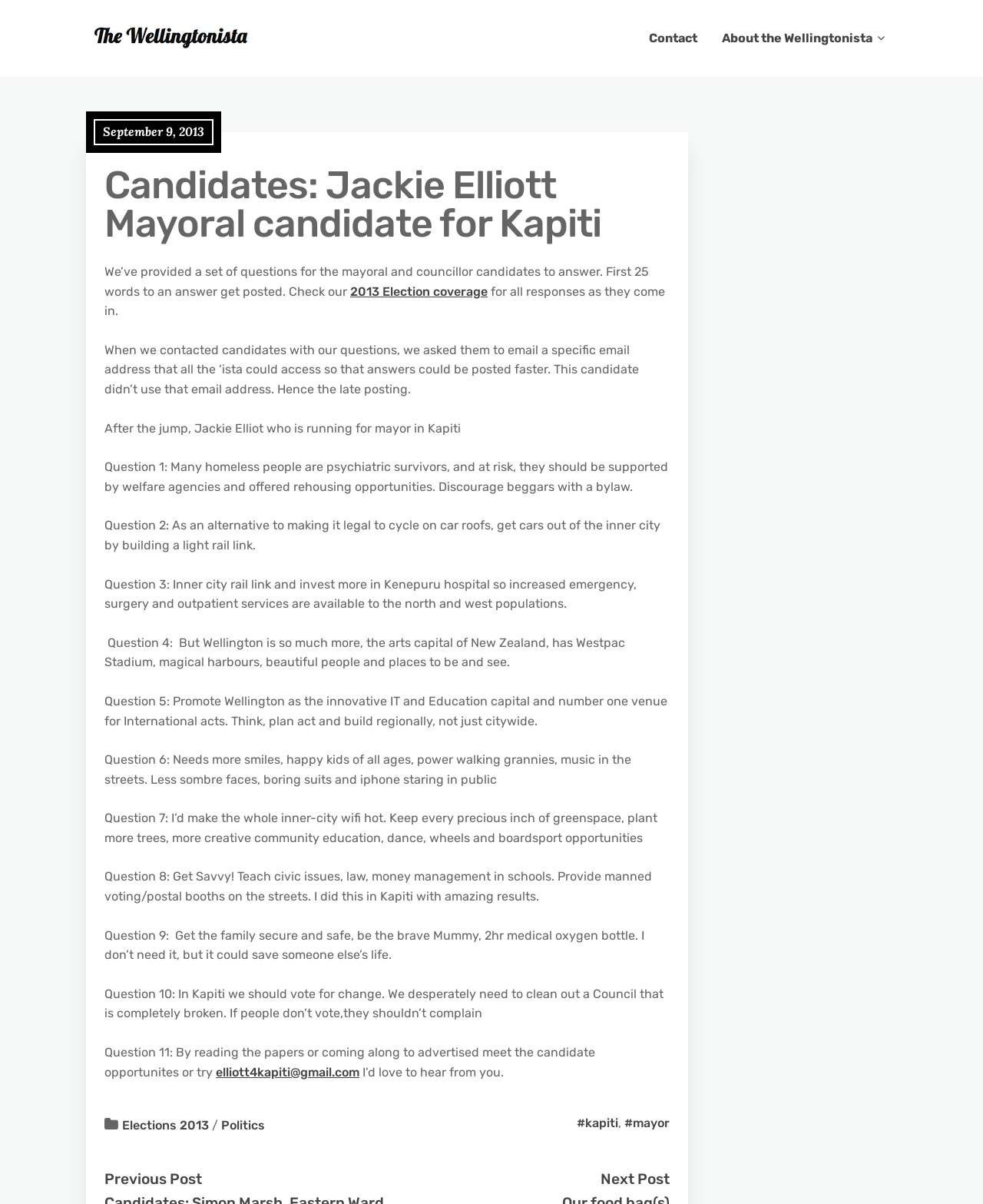Give the bounding box coordinates for this UI element: "Elections 2013". The coordinates should be four float numbers between 0 and 1, arranged as [left, top, right, bottom].

[0.124, 0.929, 0.212, 0.941]